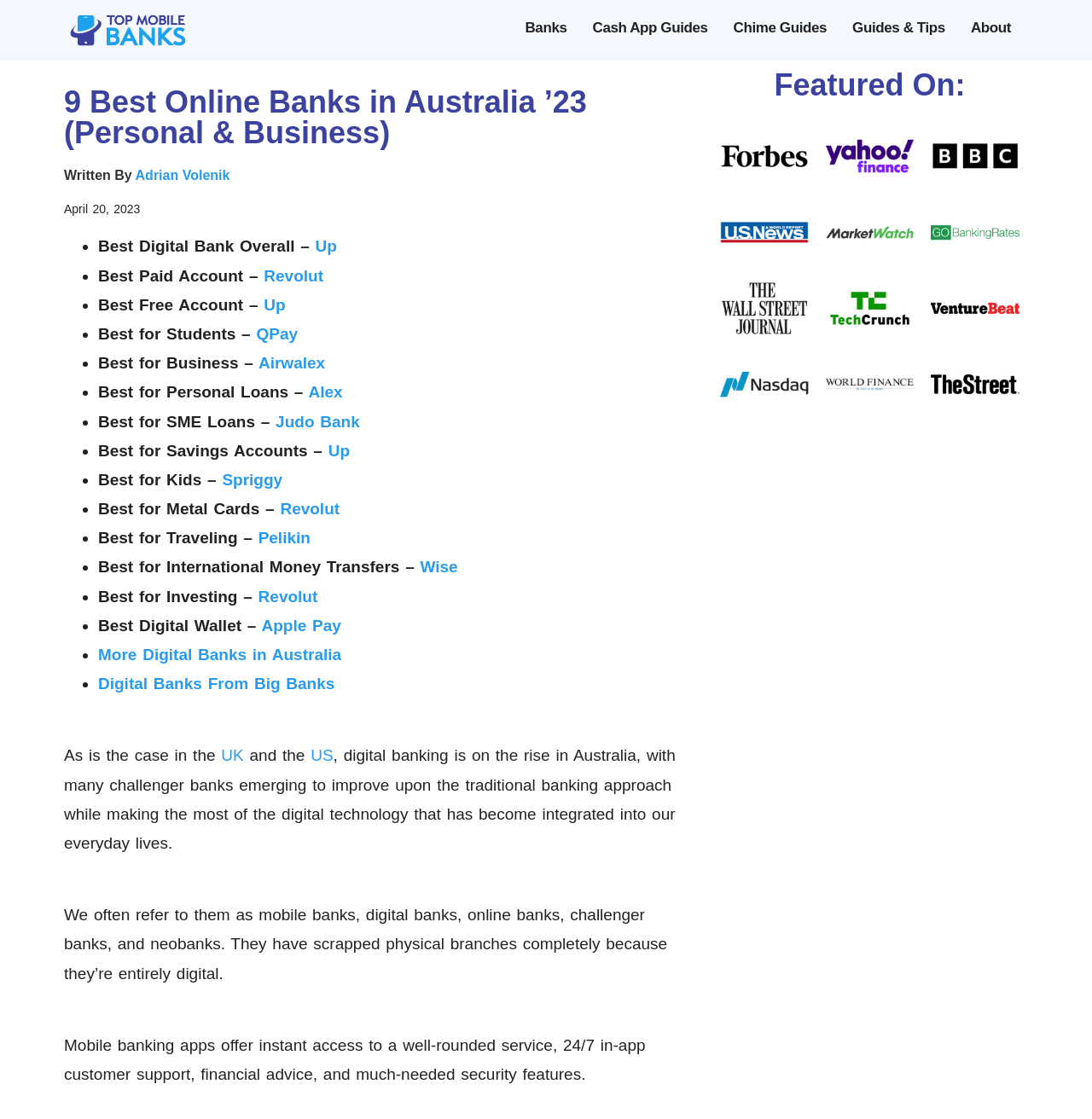Identify the bounding box coordinates for the element that needs to be clicked to fulfill this instruction: "Click on the 'Cash App Guides' link". Provide the coordinates in the format of four float numbers between 0 and 1: [left, top, right, bottom].

[0.531, 0.008, 0.66, 0.043]